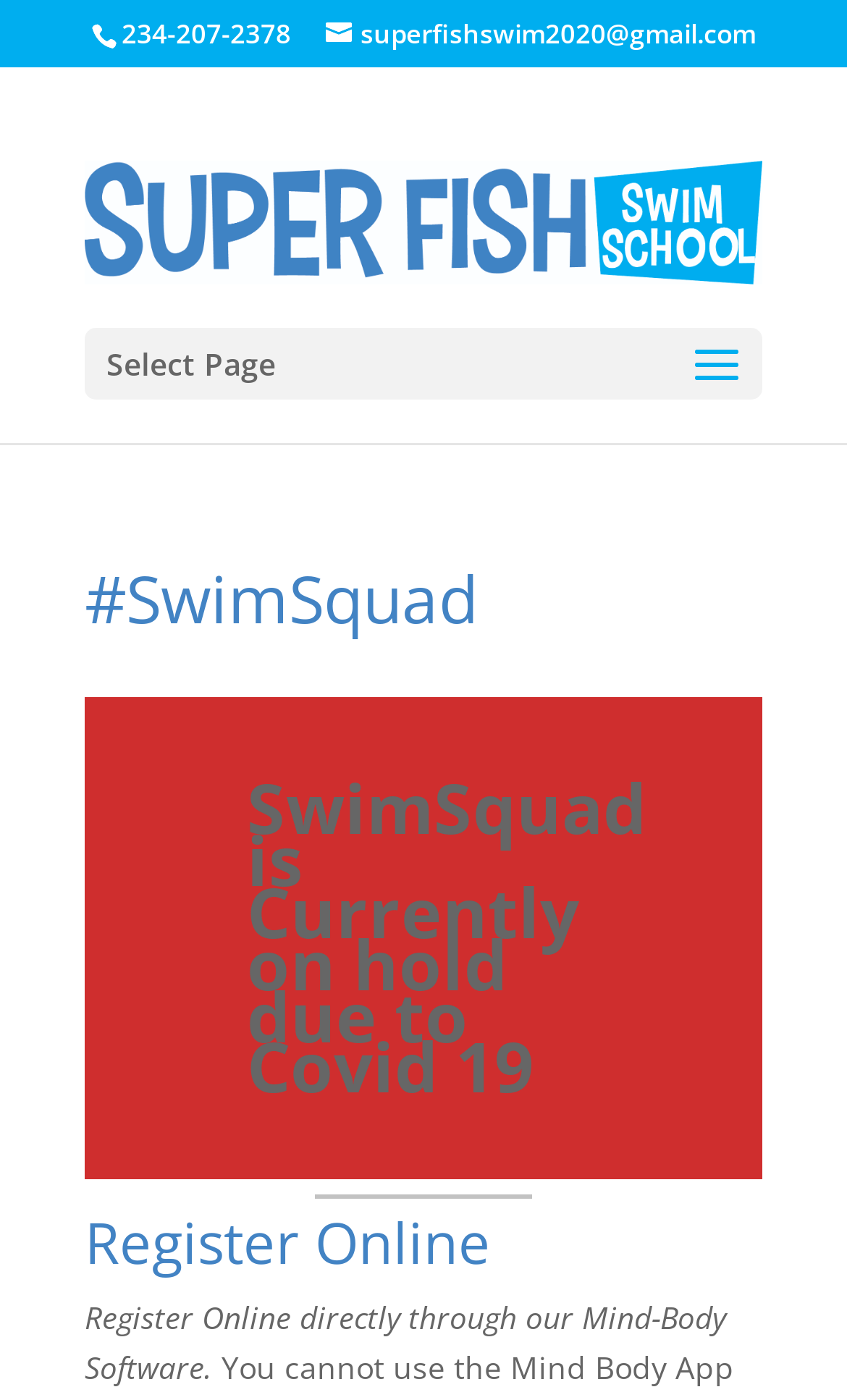Give a short answer using one word or phrase for the question:
What is the email address on the webpage?

superfishswim2020@gmail.com